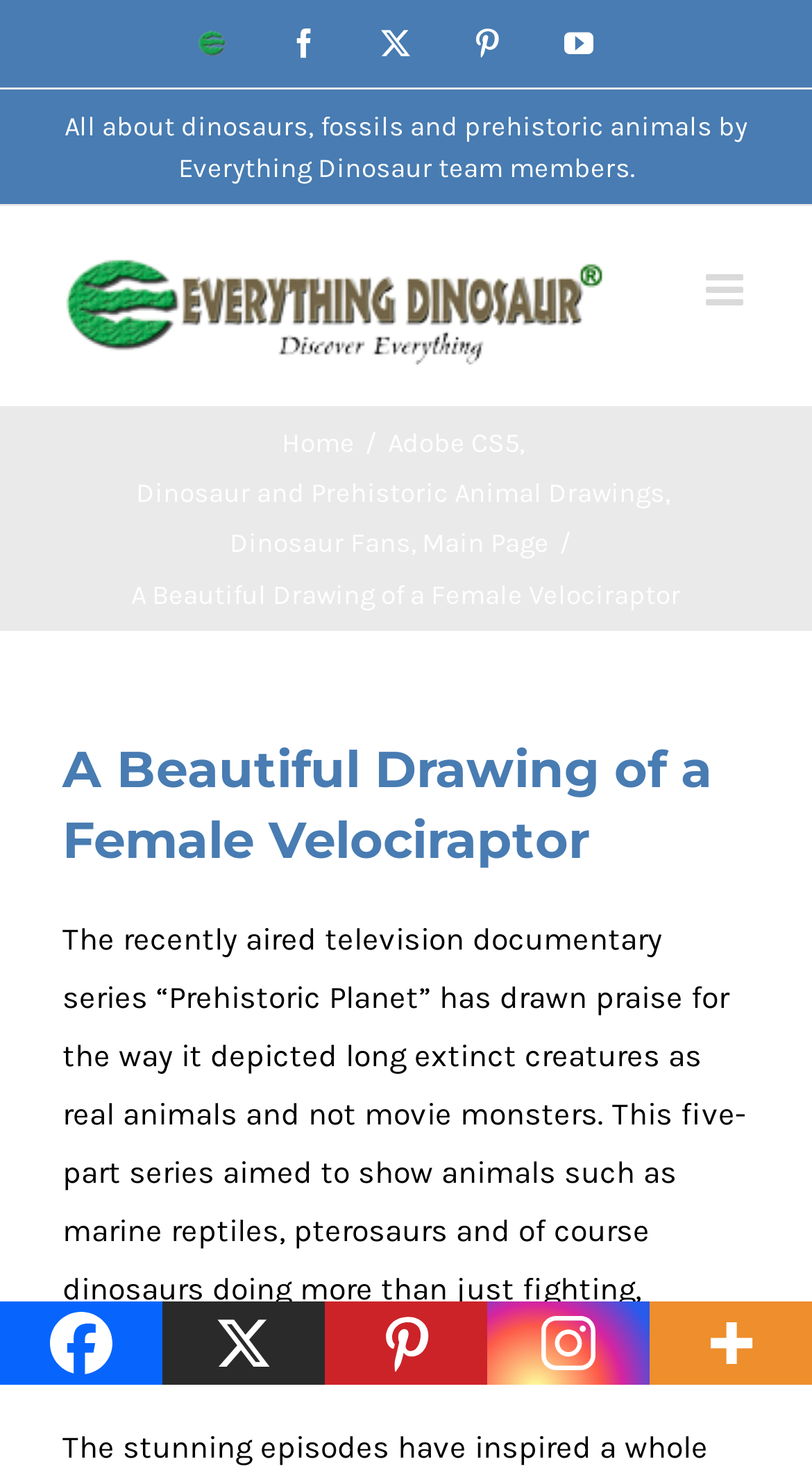Could you determine the bounding box coordinates of the clickable element to complete the instruction: "View the Everything Dinosaur Blog"? Provide the coordinates as four float numbers between 0 and 1, i.e., [left, top, right, bottom].

[0.077, 0.167, 0.744, 0.245]